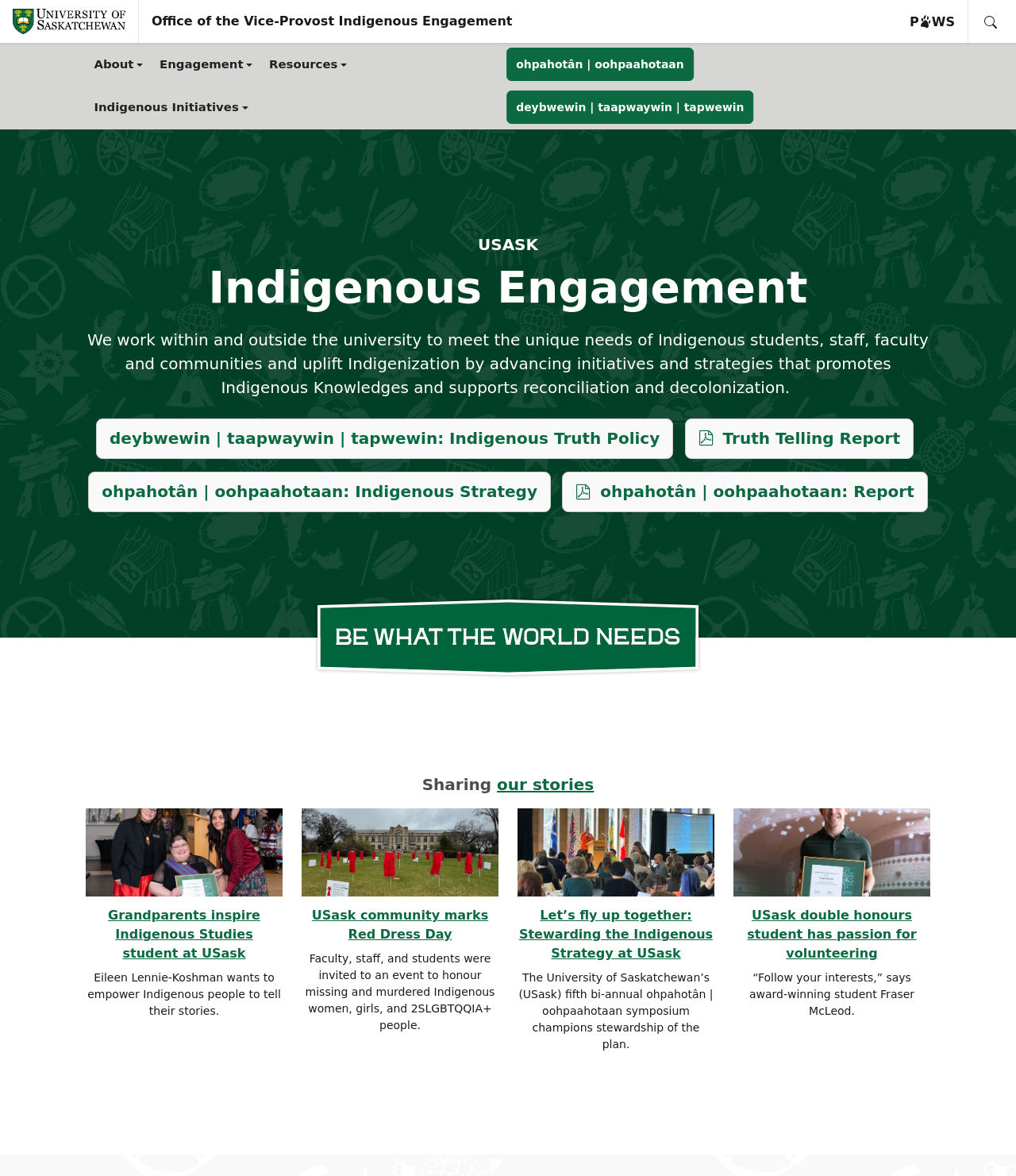Could you provide the bounding box coordinates for the portion of the screen to click to complete this instruction: "Learn about Grandparents inspiring Indigenous Studies student at USask"?

[0.106, 0.772, 0.256, 0.817]